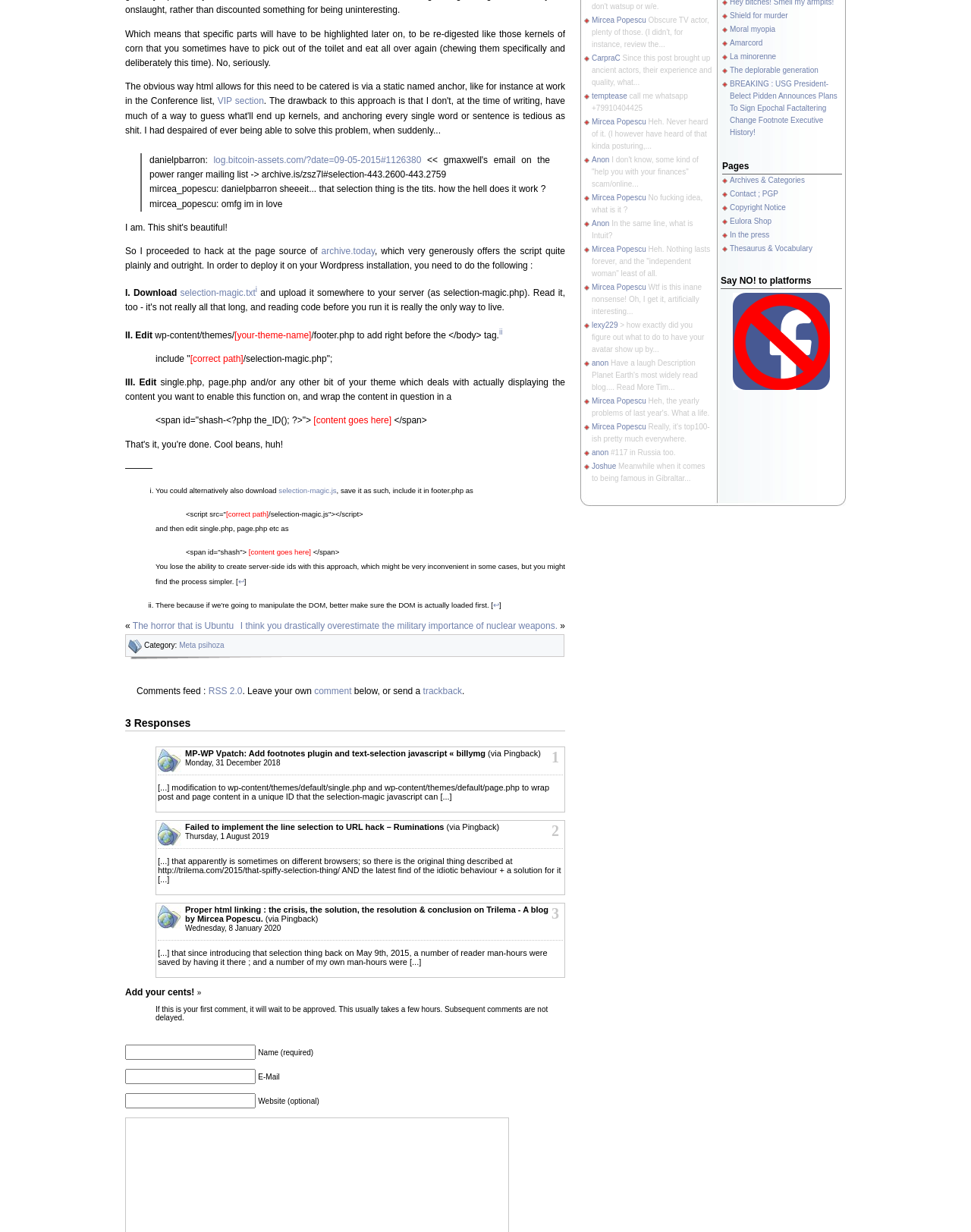Using the provided element description: "Back to Top", identify the bounding box coordinates. The coordinates should be four floats between 0 and 1 in the order [left, top, right, bottom].

None